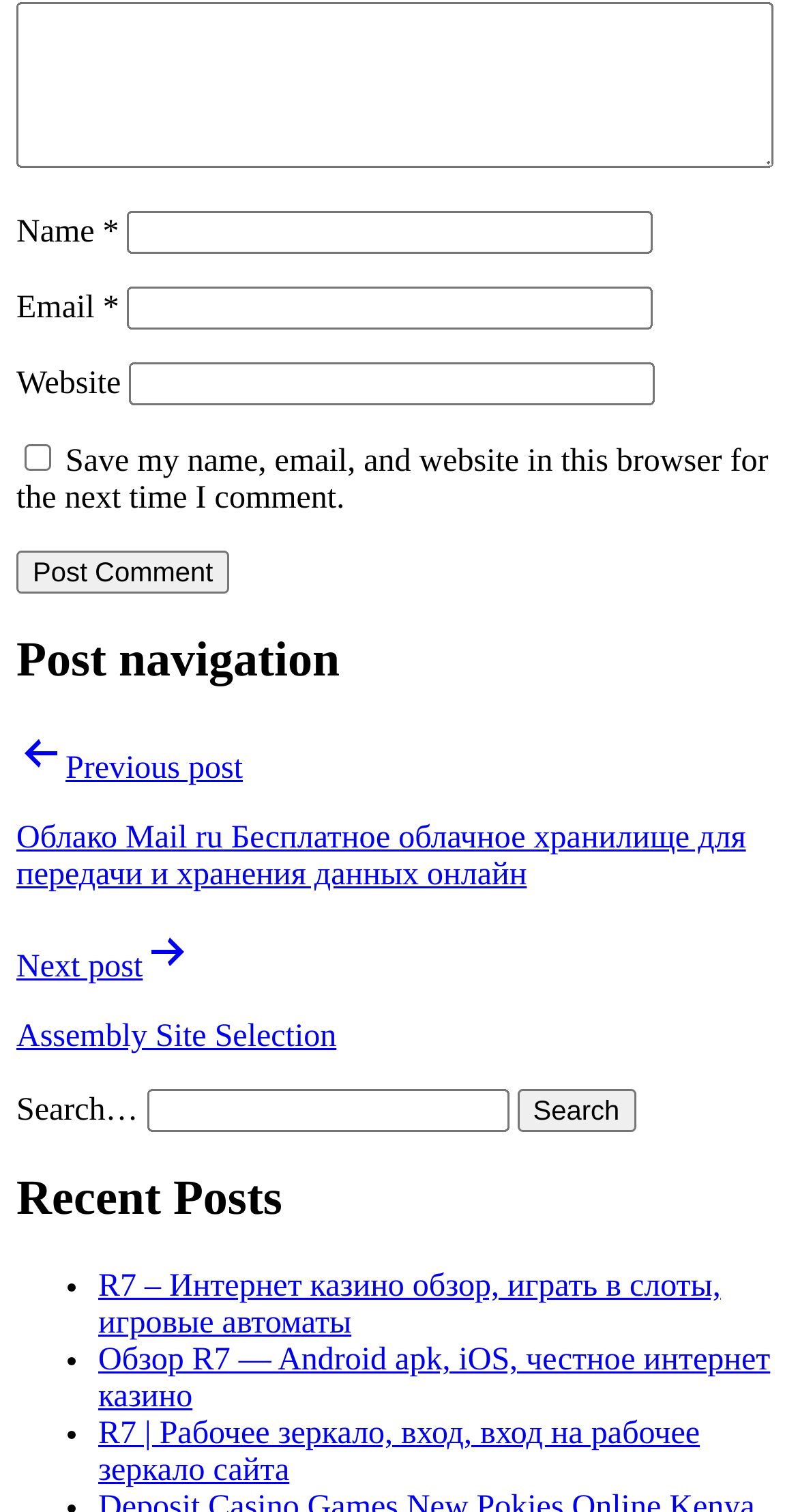What is the purpose of the checkbox?
Please respond to the question thoroughly and include all relevant details.

The checkbox is labeled 'Save my name, email, and website in this browser for the next time I comment.' which suggests that its purpose is to save the commenter's information for future comments.